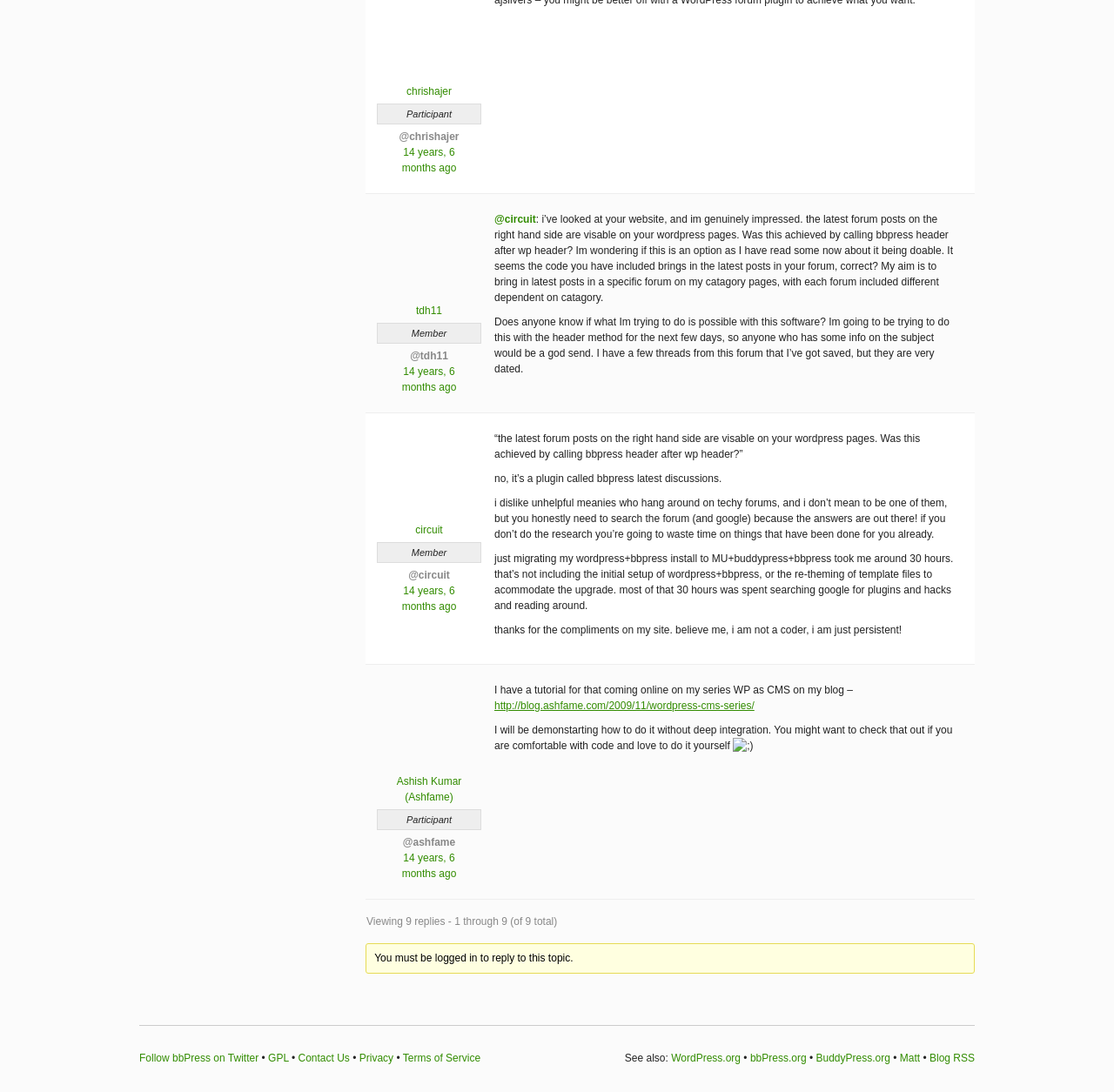Who is the participant who posted 14 years, 6 months ago?
Refer to the image and respond with a one-word or short-phrase answer.

chrishajer